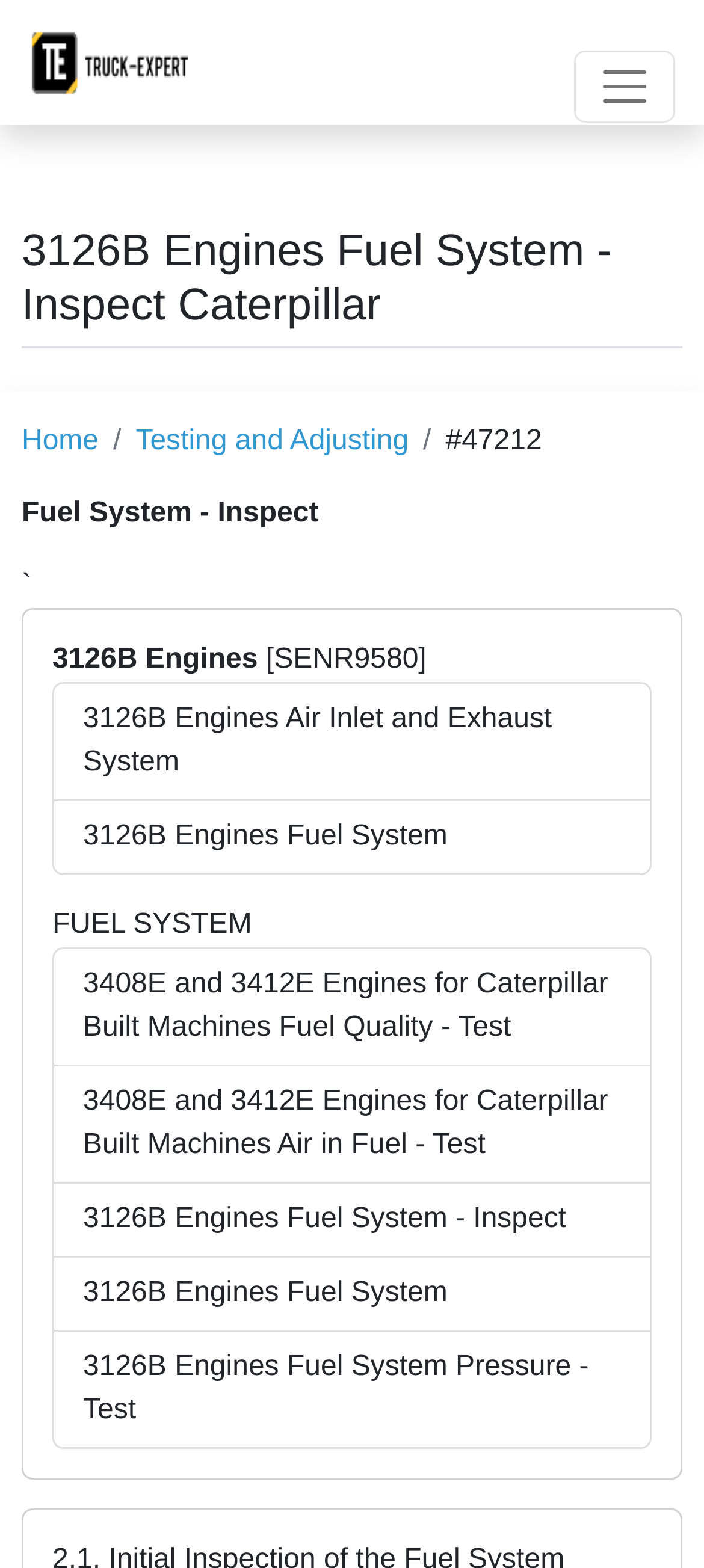Identify the bounding box of the UI component described as: "3126B Engines Fuel System".

[0.074, 0.802, 0.926, 0.85]